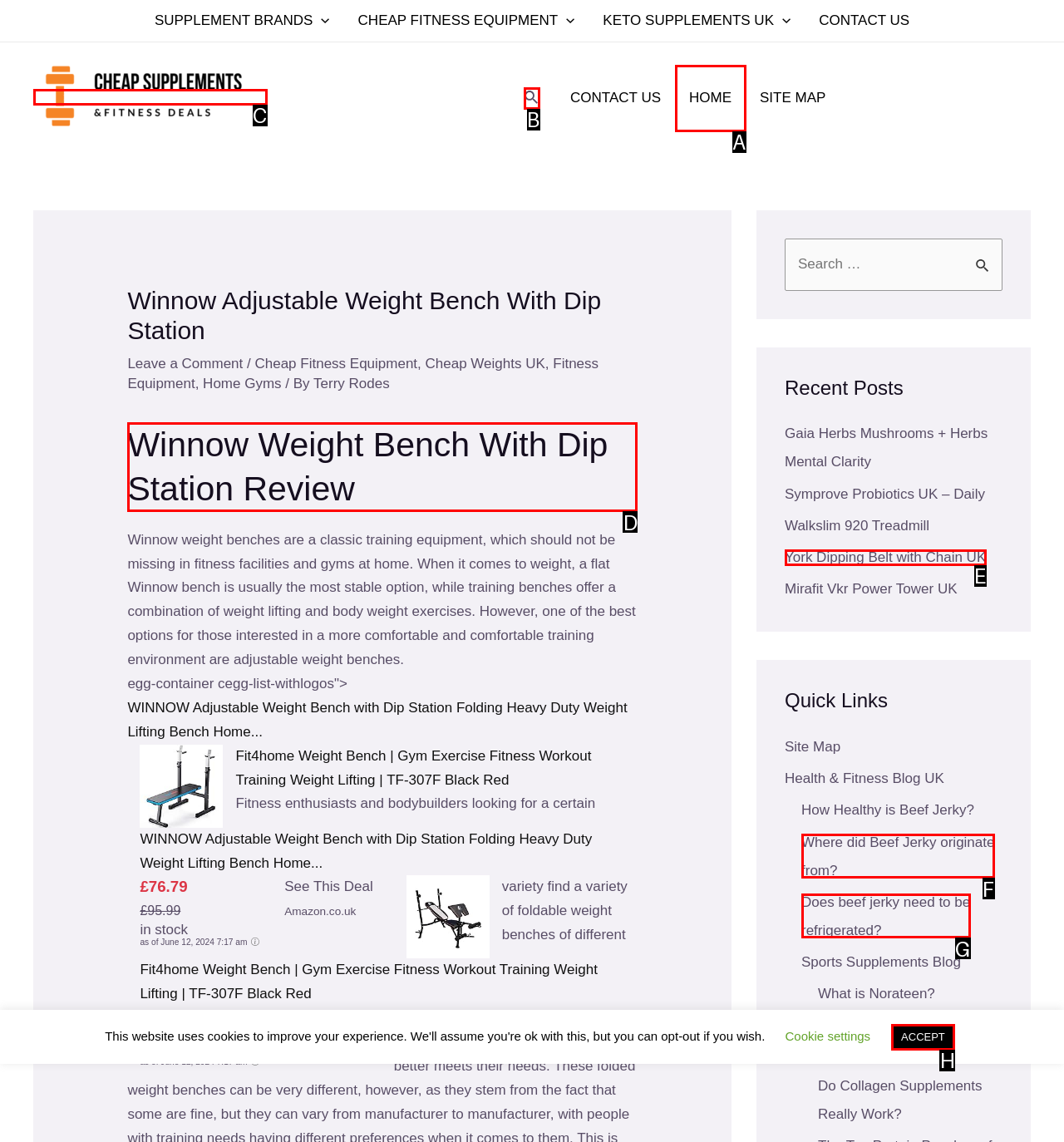Identify the correct UI element to click on to achieve the following task: View the 'Winnow Adjustable Weight Bench with Dip Station' review Respond with the corresponding letter from the given choices.

D